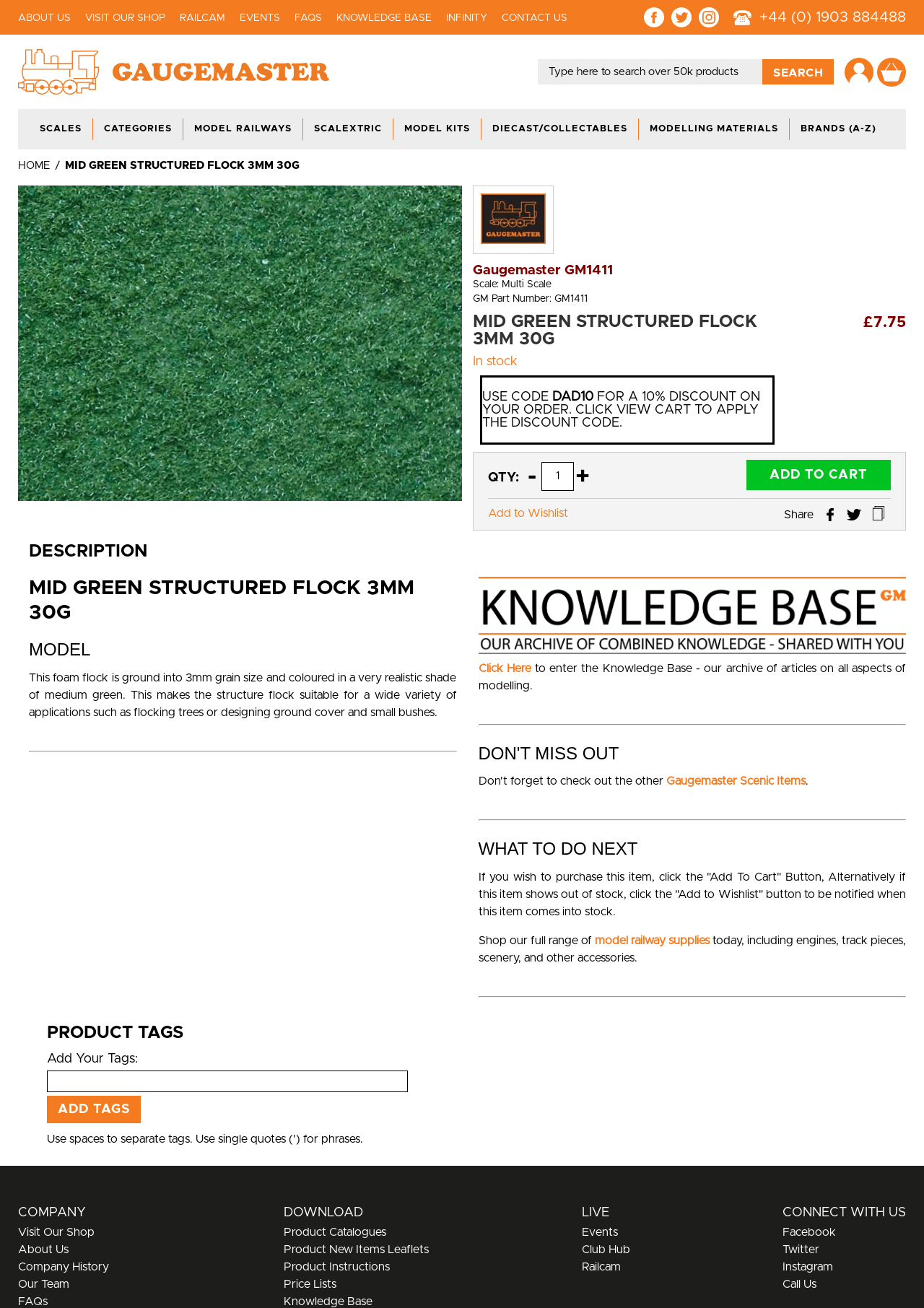Respond to the following query with just one word or a short phrase: 
What is the name of the product?

Mid Green Structured Flock 3mm 30g